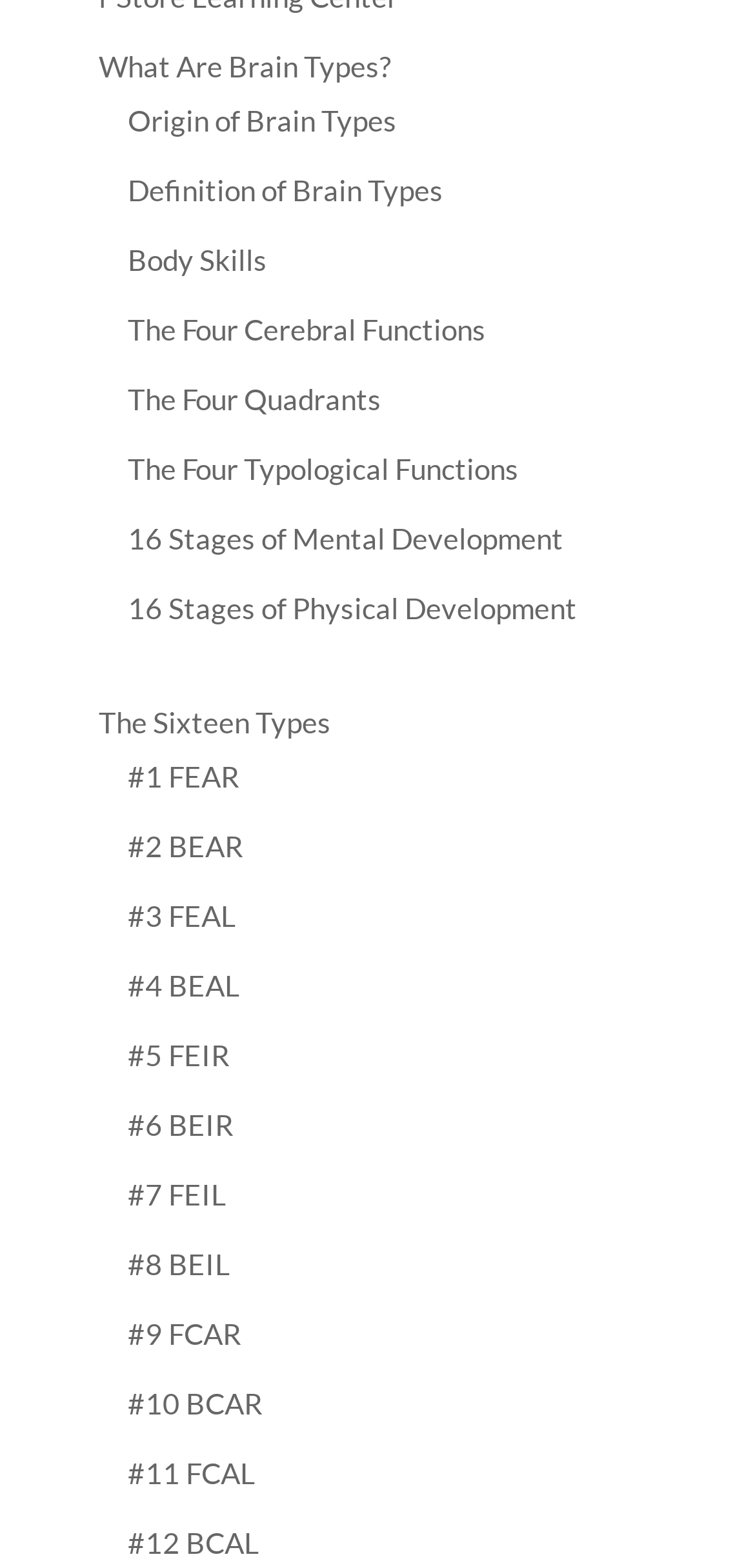Provide a short answer to the following question with just one word or phrase: What is the last link in the list of brain types?

#16 BCAL